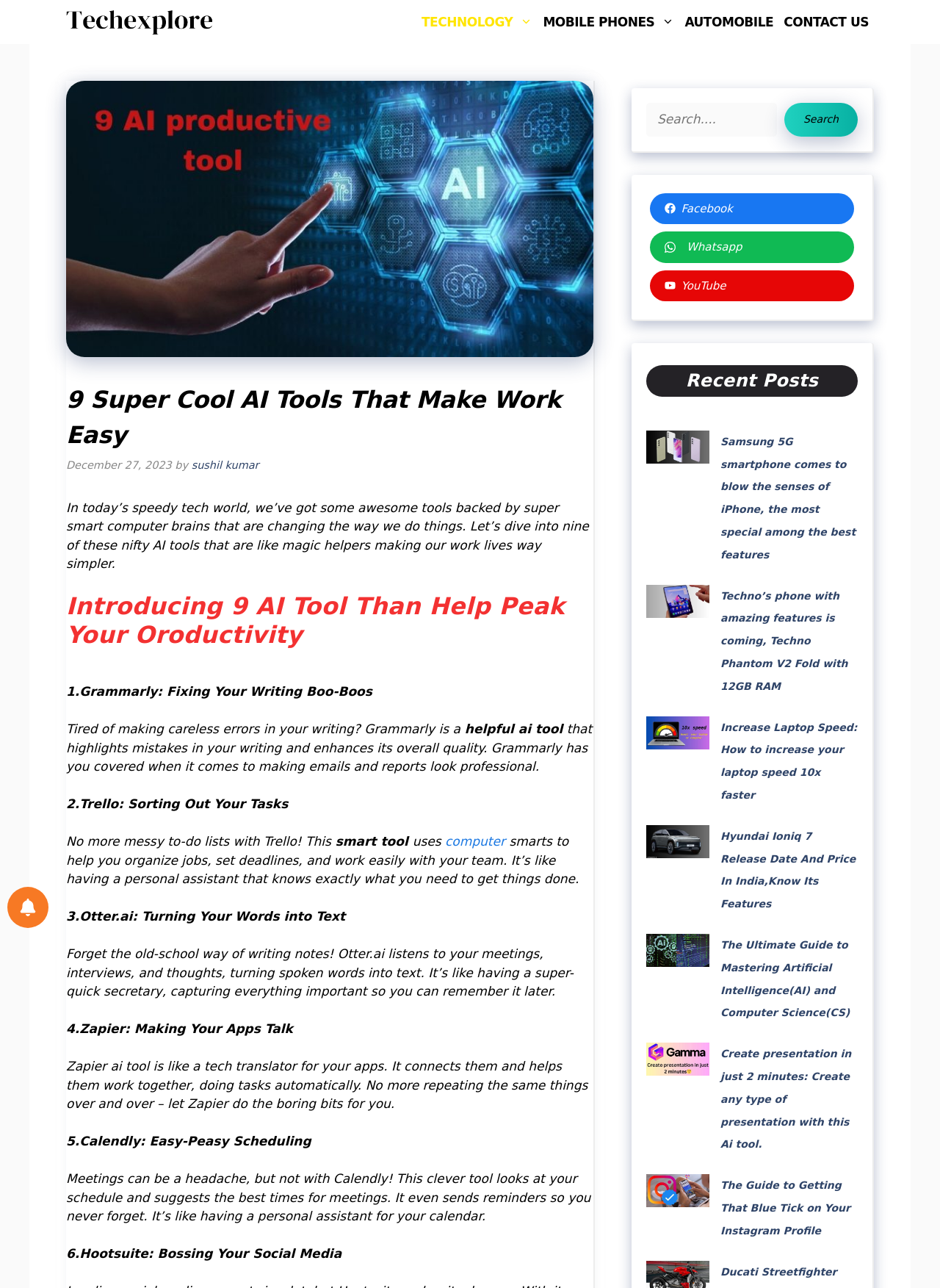Find the bounding box coordinates of the element you need to click on to perform this action: 'Explore 9 super cool AI tools'. The coordinates should be represented by four float values between 0 and 1, in the format [left, top, right, bottom].

[0.07, 0.297, 0.631, 0.368]